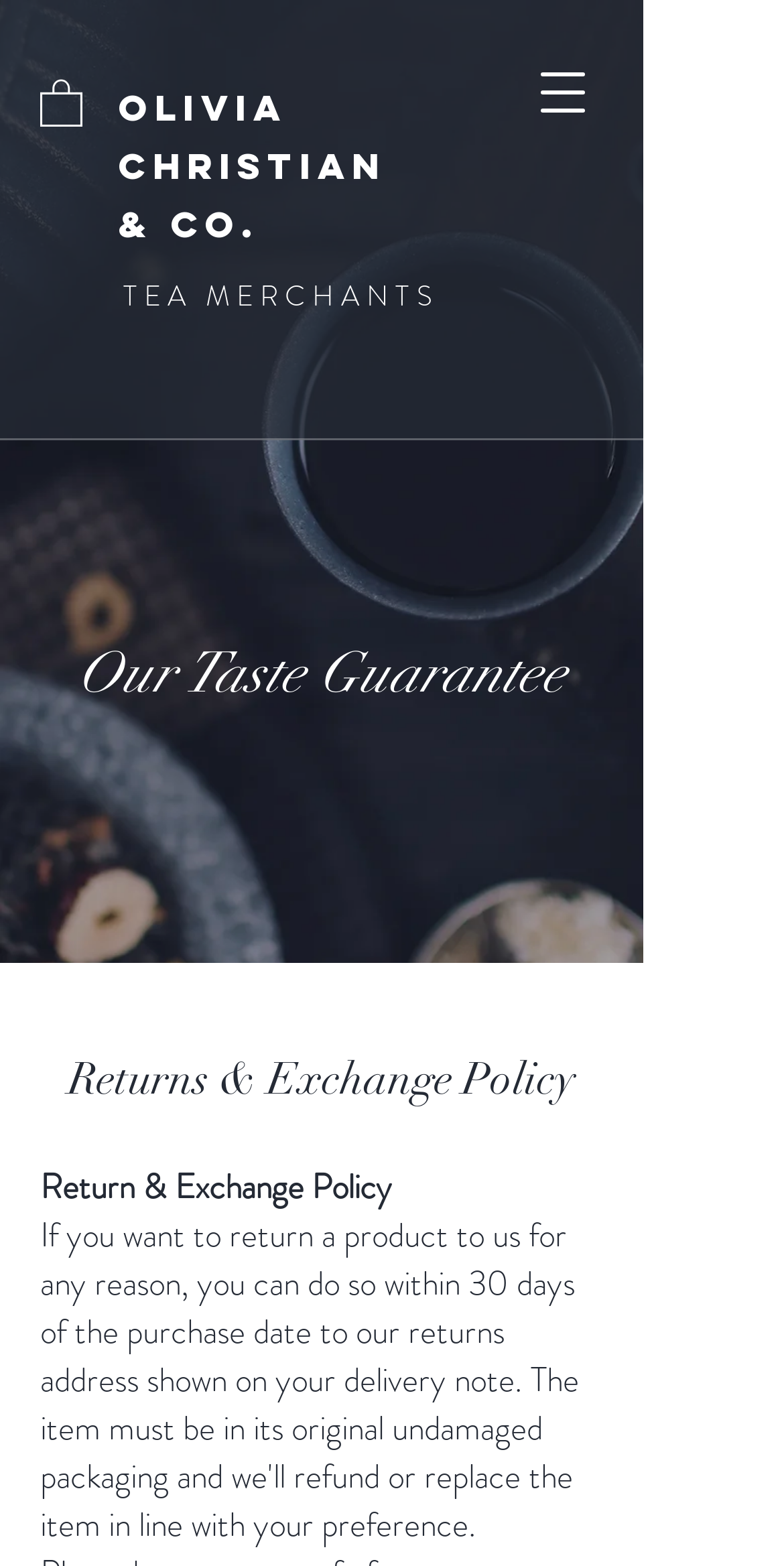What is the policy mentioned on the webpage?
Make sure to answer the question with a detailed and comprehensive explanation.

The webpage mentions a policy called 'Returns & Exchange Policy', which is indicated by a heading element. This policy is related to returning and exchanging products.